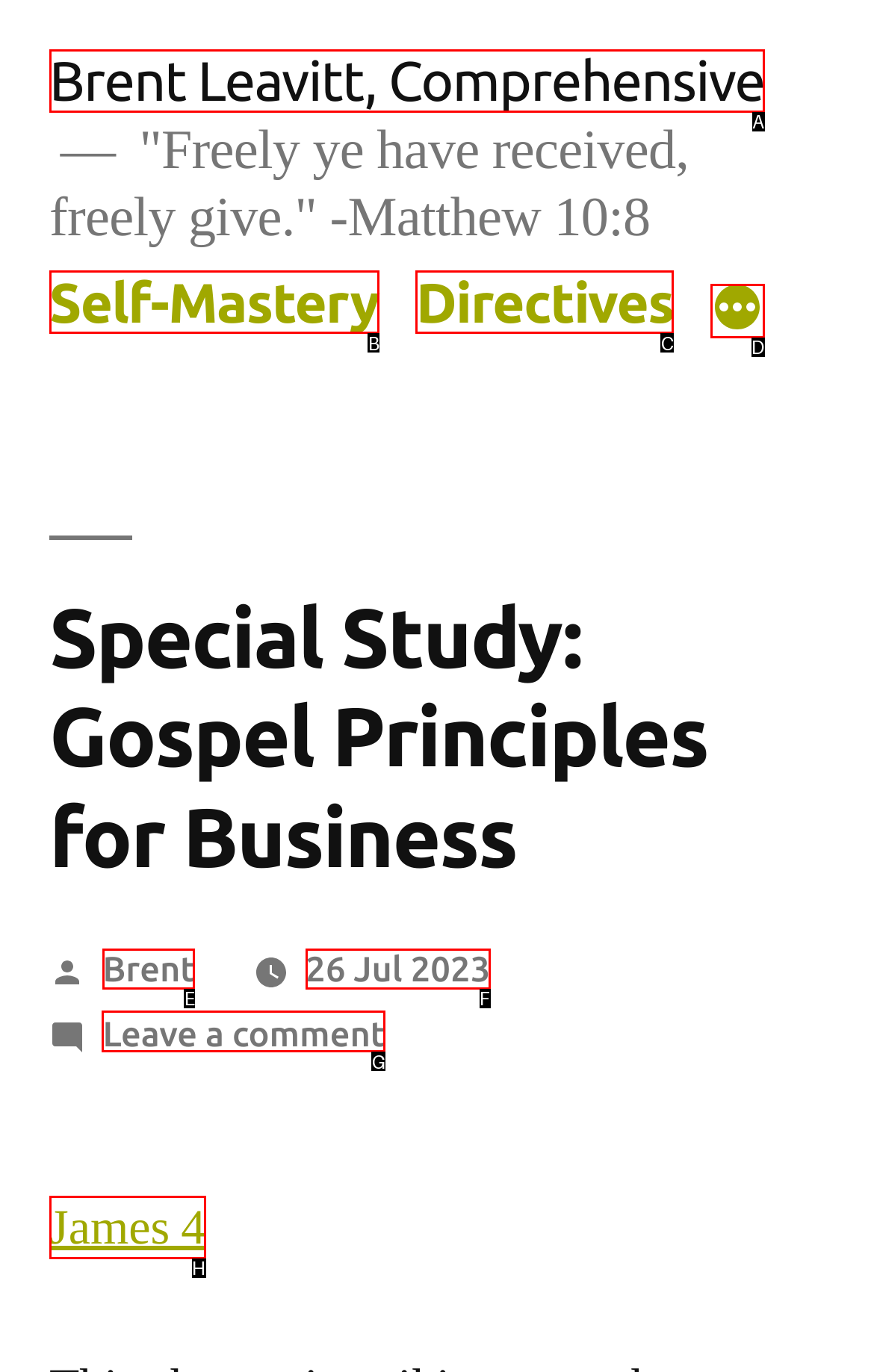Select the letter of the option that should be clicked to achieve the specified task: Click on the 'Leave a comment on Special Study: Gospel Principles for Business' link. Respond with just the letter.

G